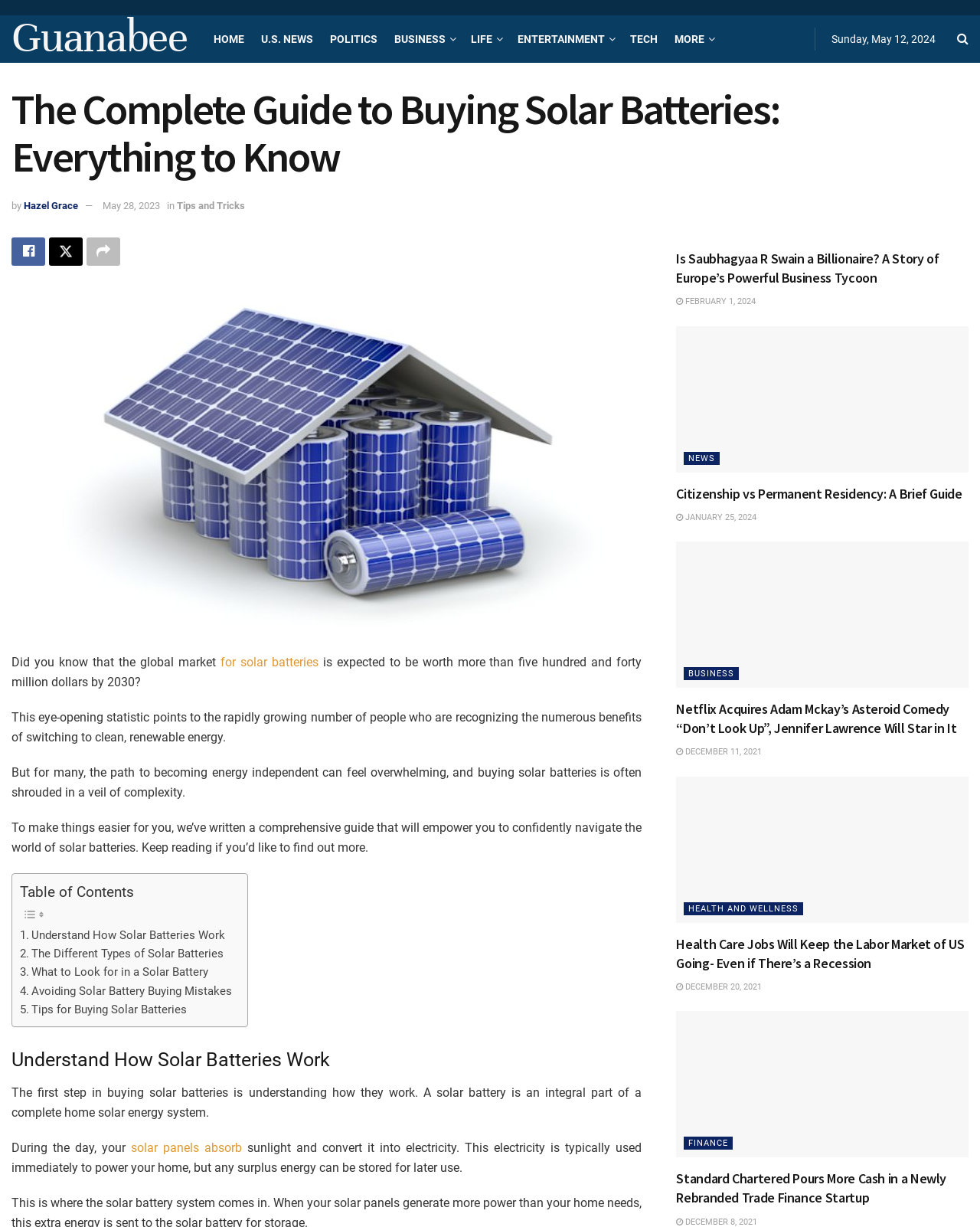Using the webpage screenshot, locate the HTML element that fits the following description and provide its bounding box: "Entertainment".

[0.528, 0.012, 0.626, 0.051]